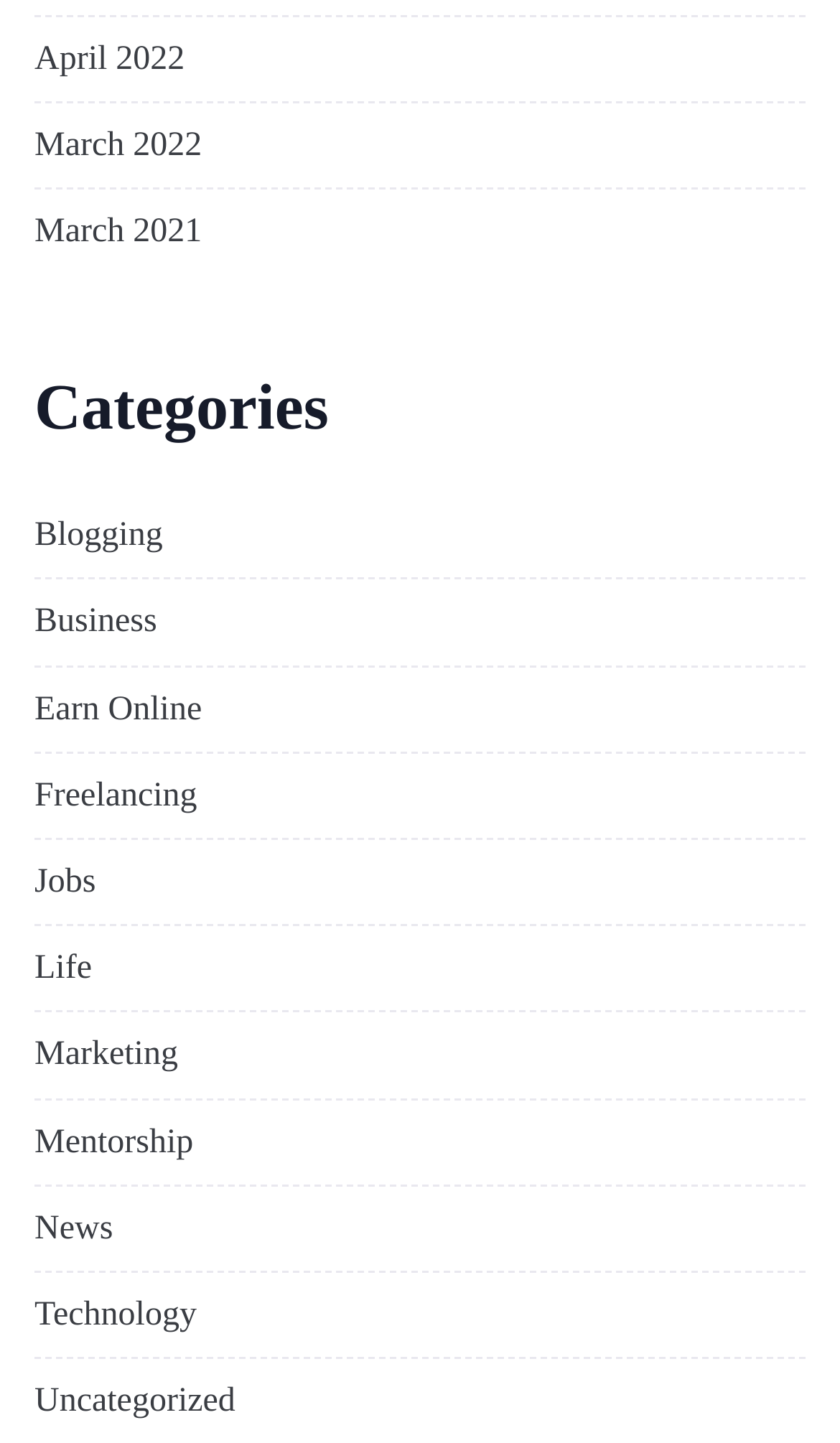Using the given element description, provide the bounding box coordinates (top-left x, top-left y, bottom-right x, bottom-right y) for the corresponding UI element in the screenshot: Business

[0.041, 0.616, 0.187, 0.645]